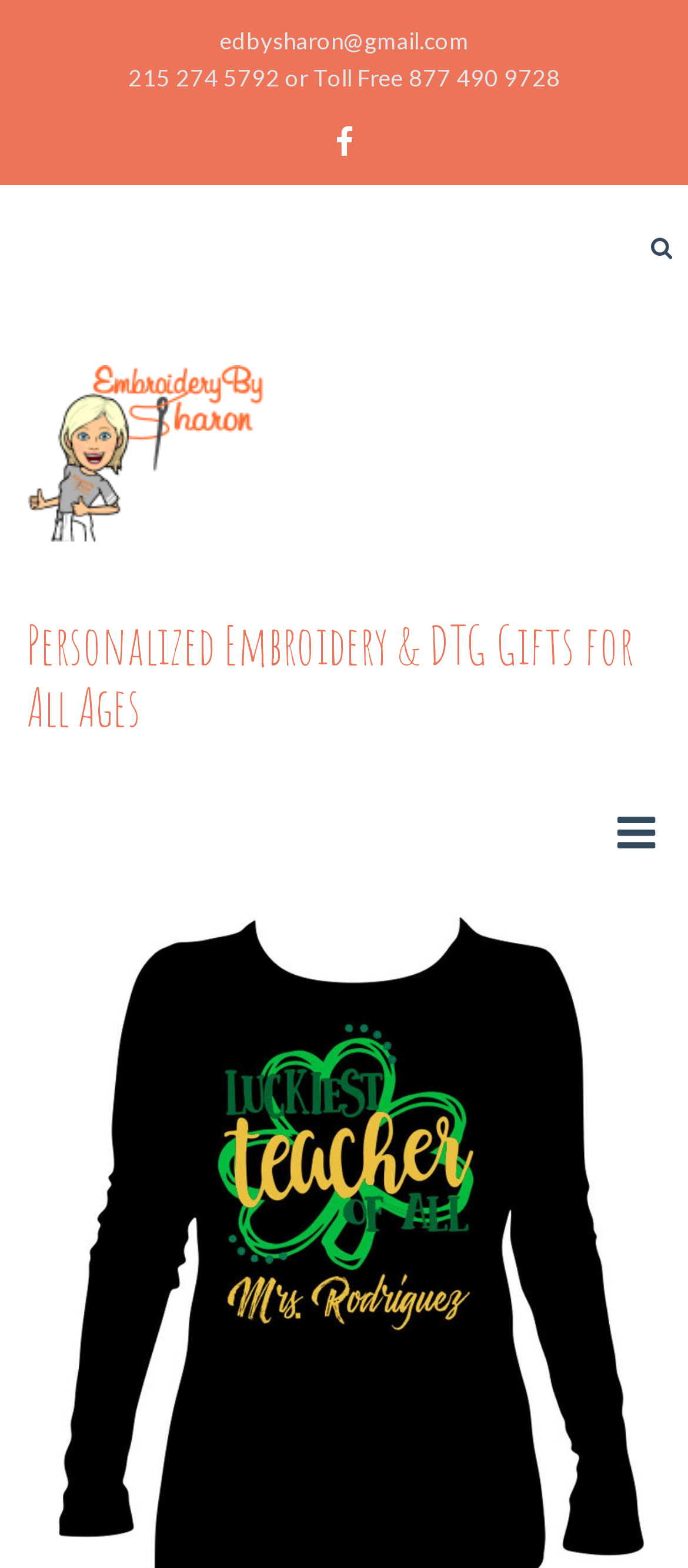Give a detailed explanation of the elements present on the webpage.

The webpage is about unique teachers' shirts, specifically for holidays, with various styles such as ladies' cut, unisex cut, and raglan style. 

At the top left of the page, there is a link to the email address "edbysharon@gmail.com". Below it, there is a link to a phone number "215 274 5792 or Toll Free 877 490 9728". 

To the right of these links, there is a link with a Facebook icon. Further to the right, there is a link with a Twitter icon at the top right corner of the page. 

Below the email and phone number links, there is a prominent link with the text "Personalized Embroidery & DTG Gifts for All Ages", accompanied by an image with the same description. This link is centered on the page. 

Below this central link, there is another link with the same text "Personalized Embroidery & DTG Gifts for All Ages", but this one spans across most of the page's width. 

At the bottom right of the page, there is a link with a shopping cart icon.